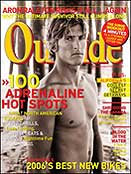Describe all the aspects of the image extensively.

The image features the cover of "Outside" magazine, showcasing a striking photograph of a well-built male model, likely emphasizing themes of fitness and adventure. The model is posing with an intense gaze, highlighting his athletic physique, which aligns with the magazine's focus on outdoor activities and lifestyle.

Across the top, the magazine's title "Outside" is prominently displayed, accompanied by the bold subtitle "ADRENALINE HOT SPOTS," suggesting a feature on exciting locations for adventure seekers. Other text on the cover hints at various articles, including tips for engaging in thrilling outdoor pursuits and highlights of new bike models for the year 2006. The overall design exudes a sense of energy and enthusiasm for outdoor exploration, appealing to readers interested in fitness, adventure sports, and travel.